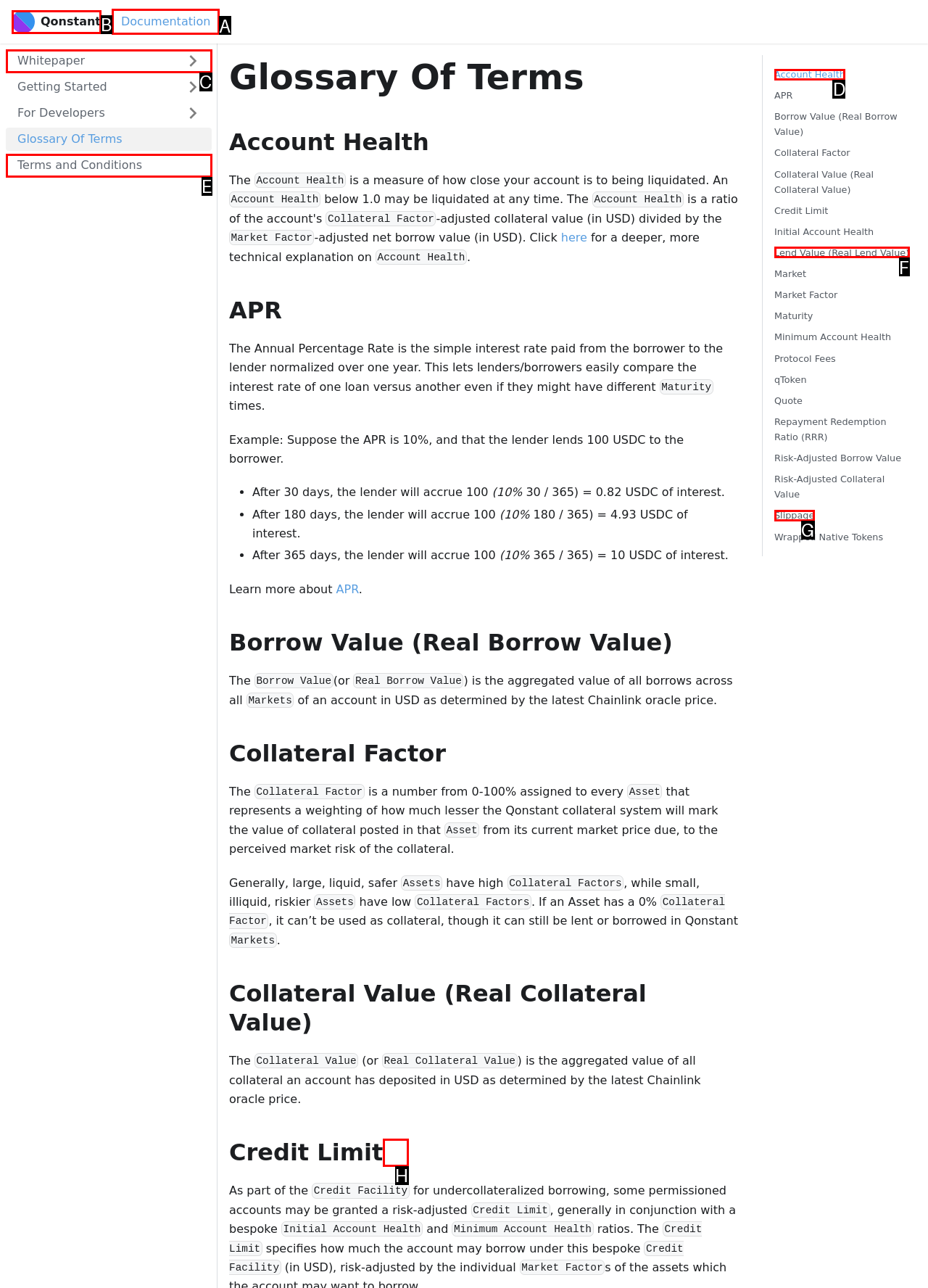Determine the HTML element to click for the instruction: Go to Documentation.
Answer with the letter corresponding to the correct choice from the provided options.

A